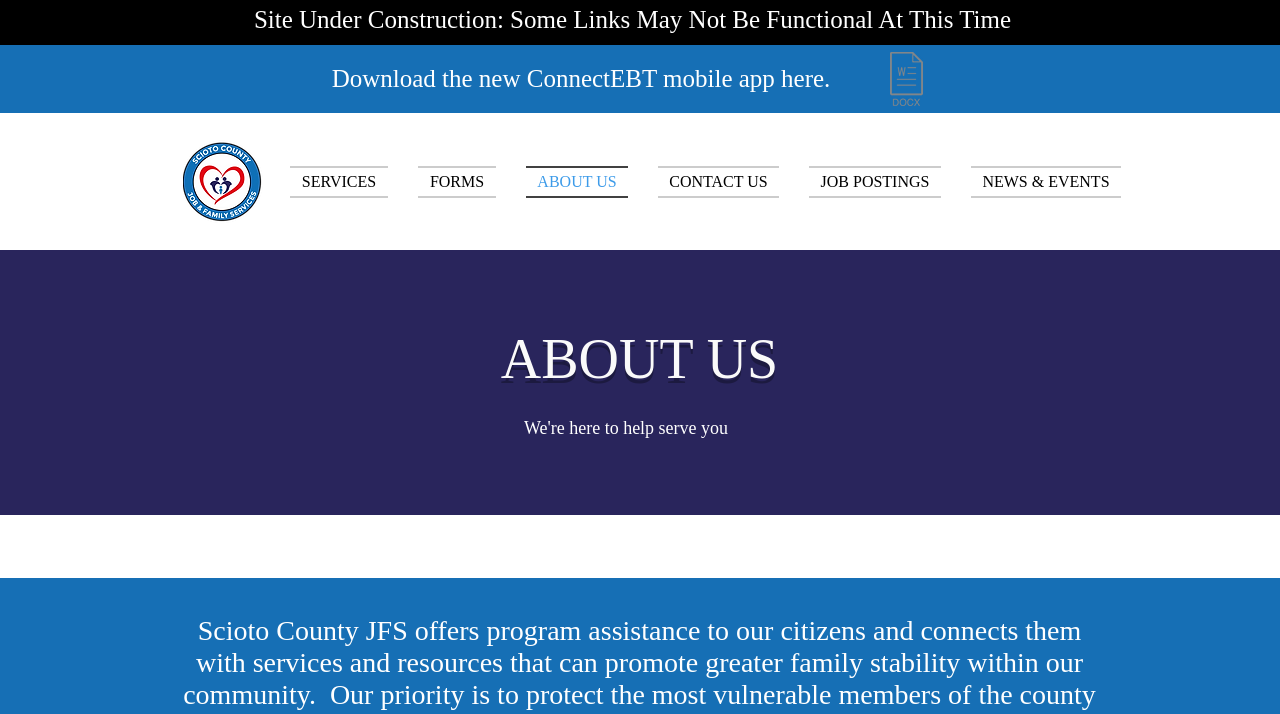Given the description: "title="ConnectEBT app.docx"", determine the bounding box coordinates of the UI element. The coordinates should be formatted as four float numbers between 0 and 1, [left, top, right, bottom].

[0.685, 0.073, 0.73, 0.155]